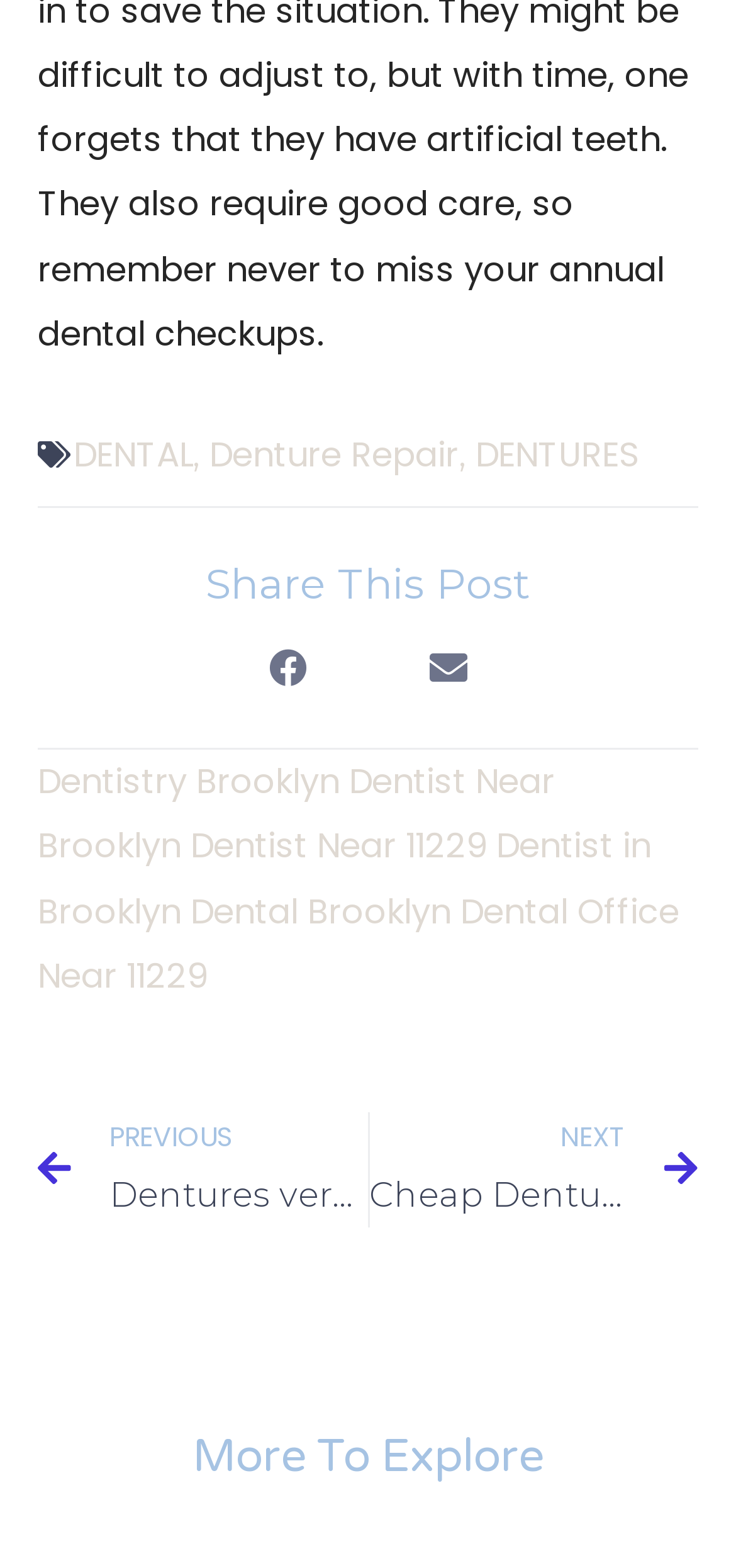Can you determine the bounding box coordinates of the area that needs to be clicked to fulfill the following instruction: "Visit Dentistry Brooklyn page"?

[0.051, 0.483, 0.462, 0.513]